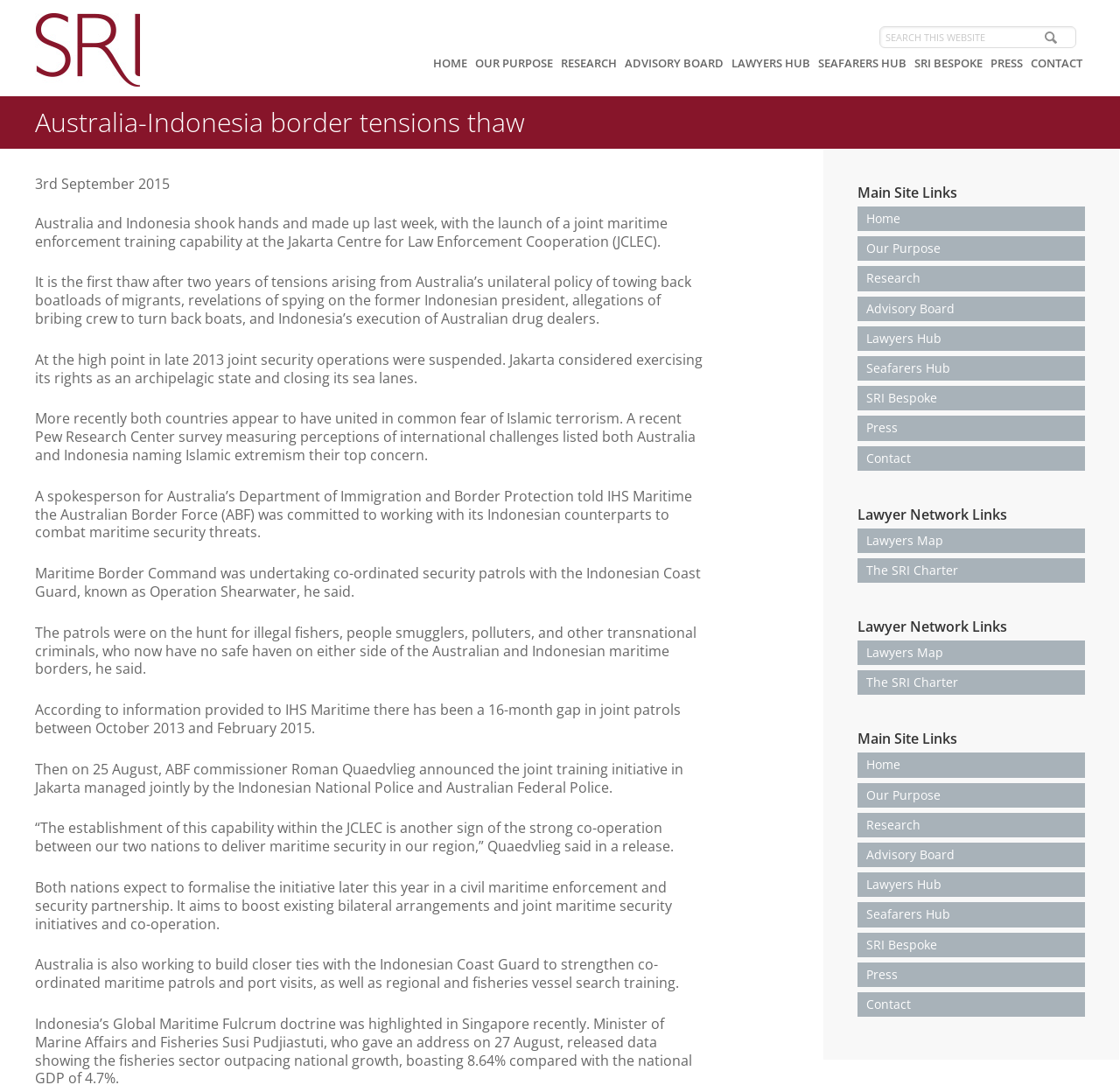What is the name of the organization?
Answer the question with a thorough and detailed explanation.

The name of the organization can be found at the top of the webpage, where it says 'Seafarers Rights International' in the logo and also as a link.